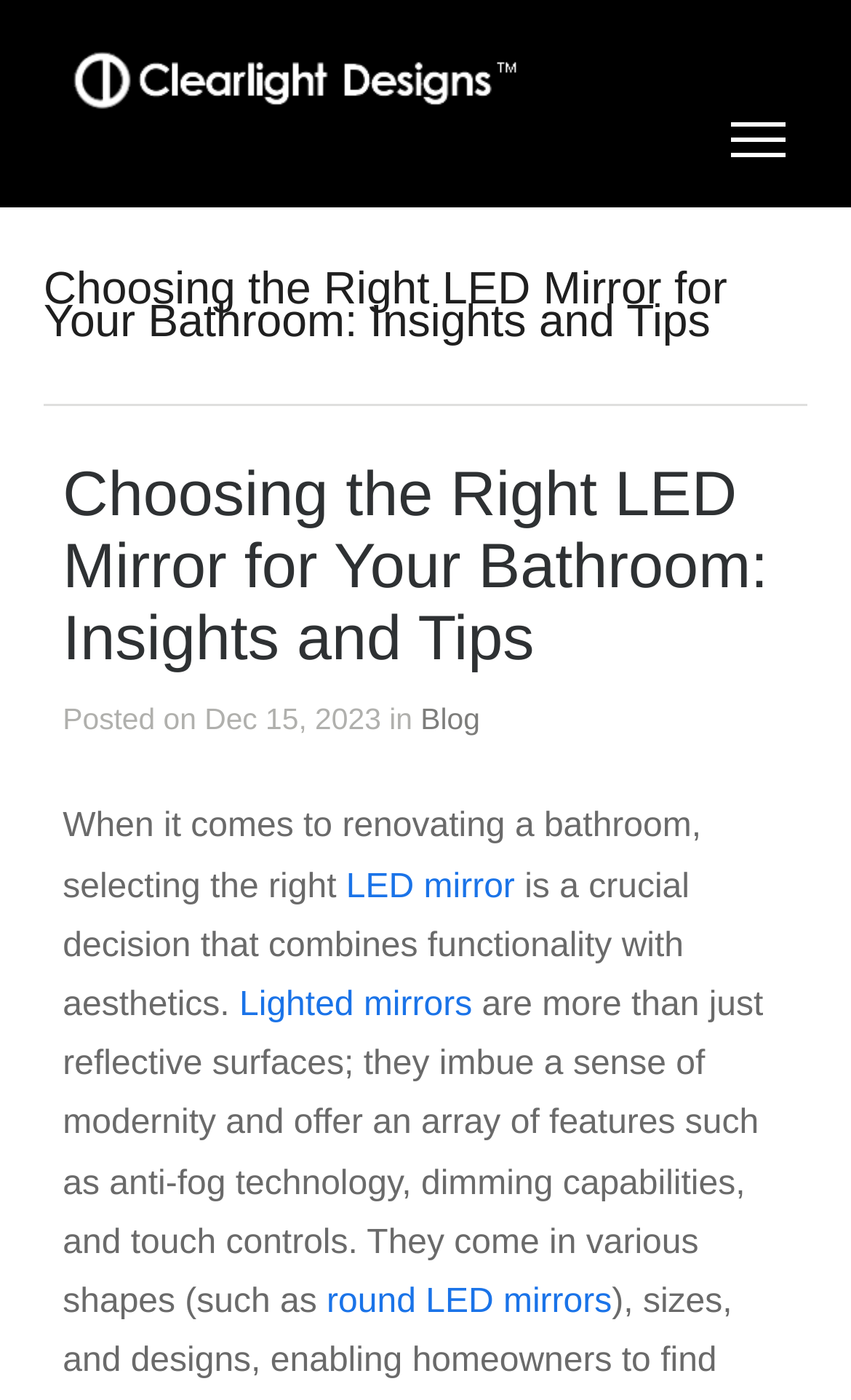Give a short answer to this question using one word or a phrase:
What is the company name of the website?

Clearlight Designs